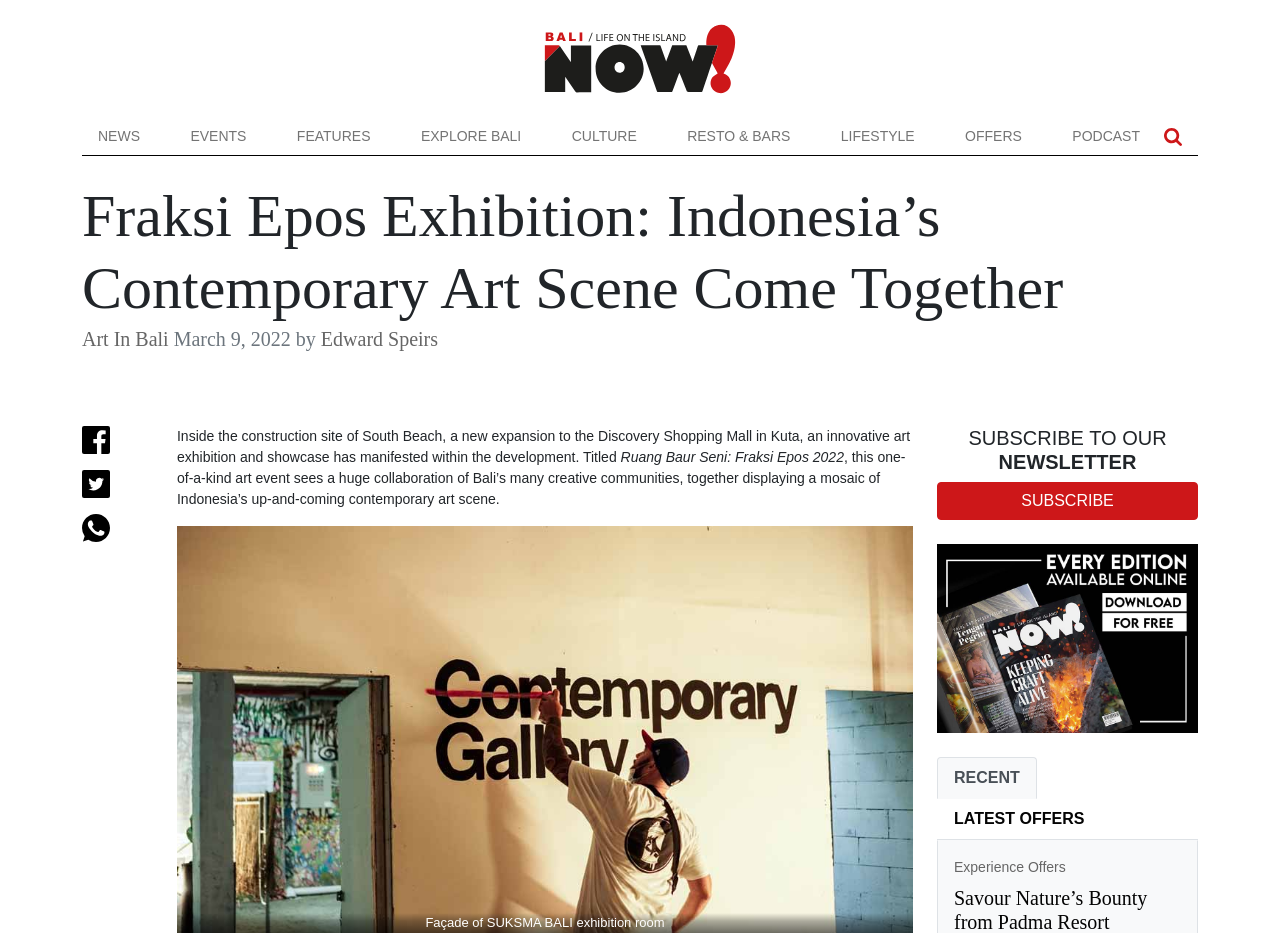Determine the bounding box coordinates of the clickable region to follow the instruction: "Search for something".

[0.903, 0.126, 0.93, 0.166]